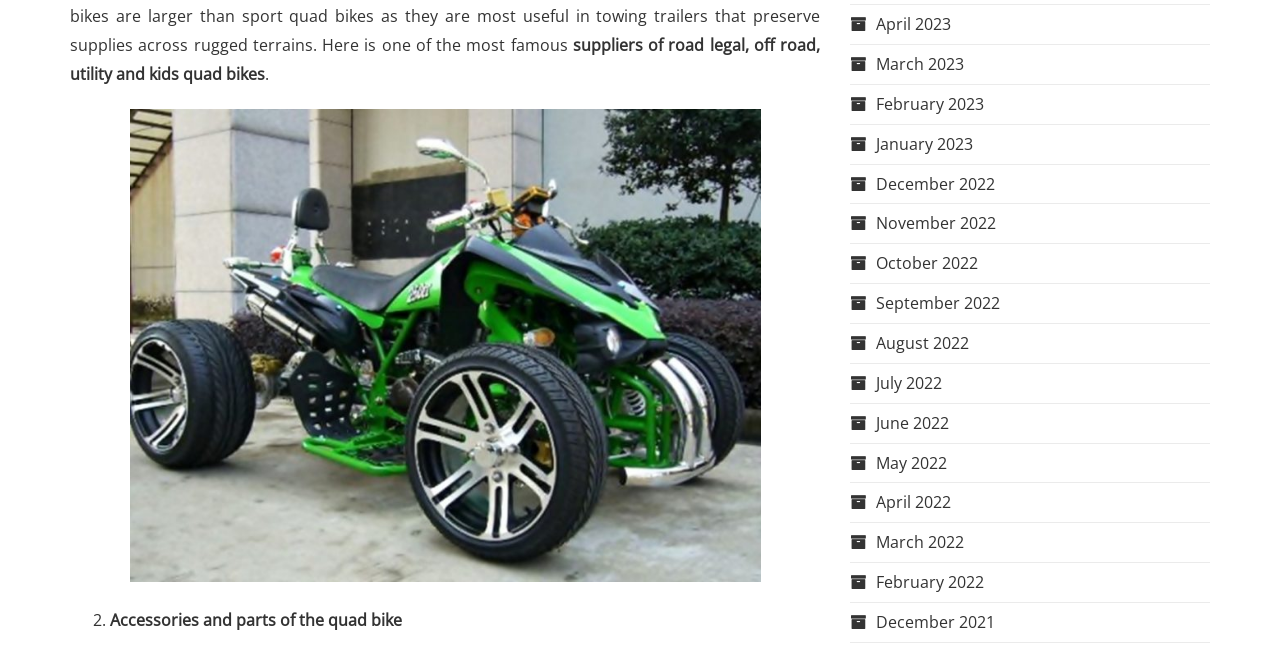How many months are listed on the webpage?
Use the image to give a comprehensive and detailed response to the question.

There are 12 link elements with month names and years, ranging from April 2023 to December 2021, which suggests that the webpage lists 12 months.